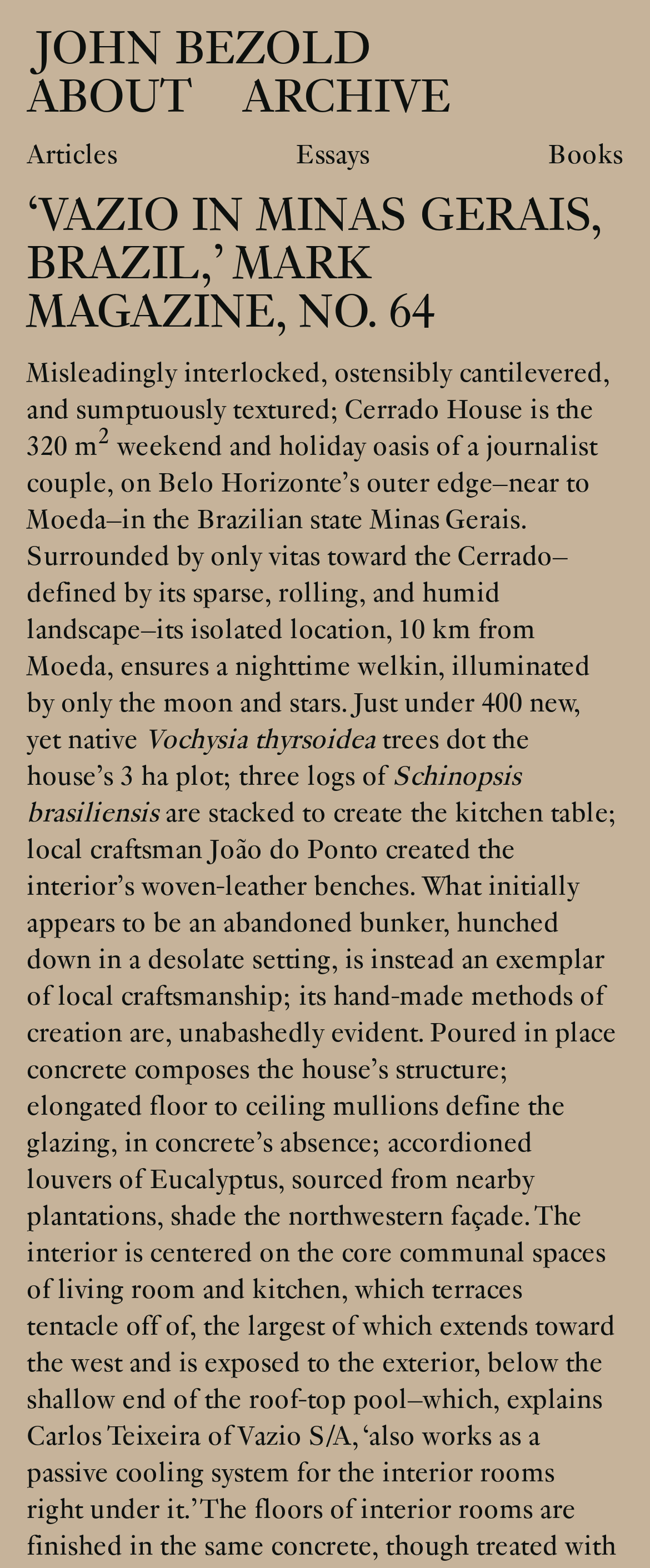Locate the bounding box of the UI element defined by this description: "Books". The coordinates should be given as four float numbers between 0 and 1, formatted as [left, top, right, bottom].

[0.844, 0.089, 0.959, 0.108]